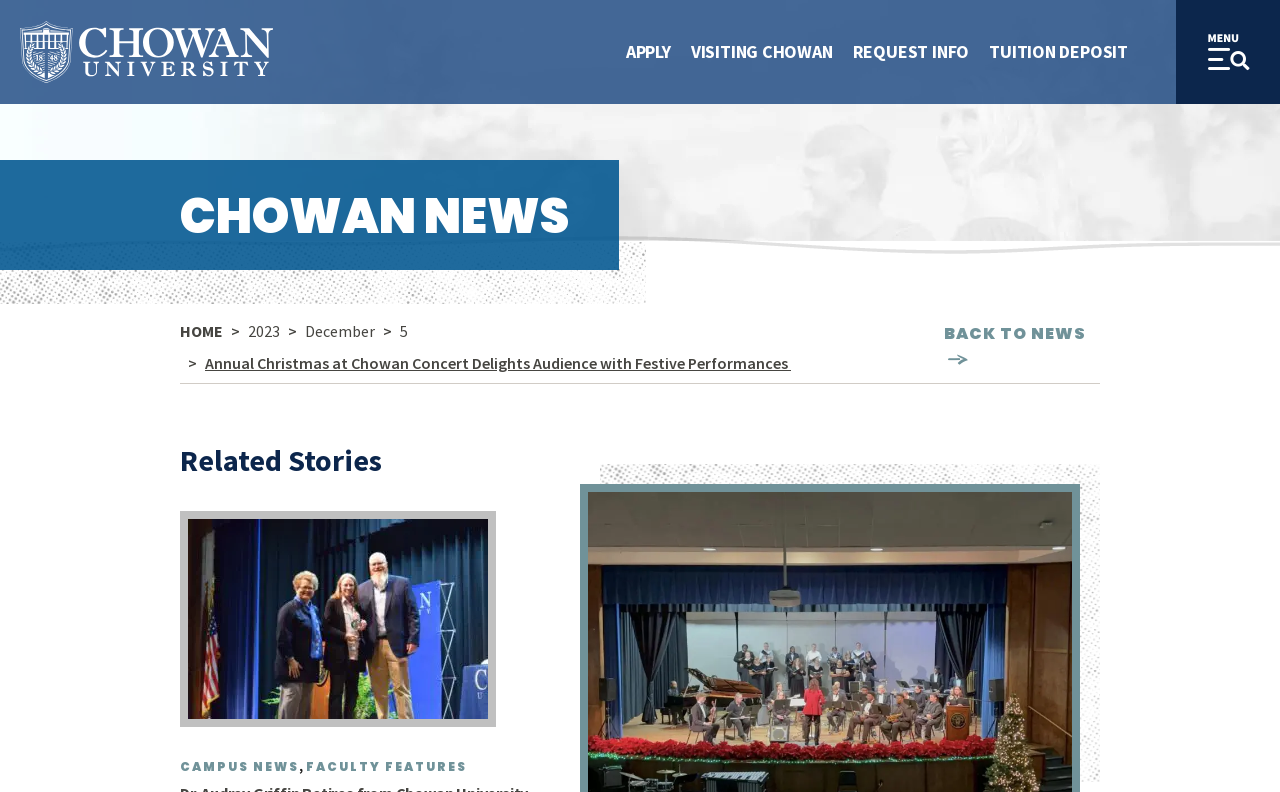Can you specify the bounding box coordinates of the area that needs to be clicked to fulfill the following instruction: "Read 'Related Stories'"?

[0.141, 0.561, 0.422, 0.601]